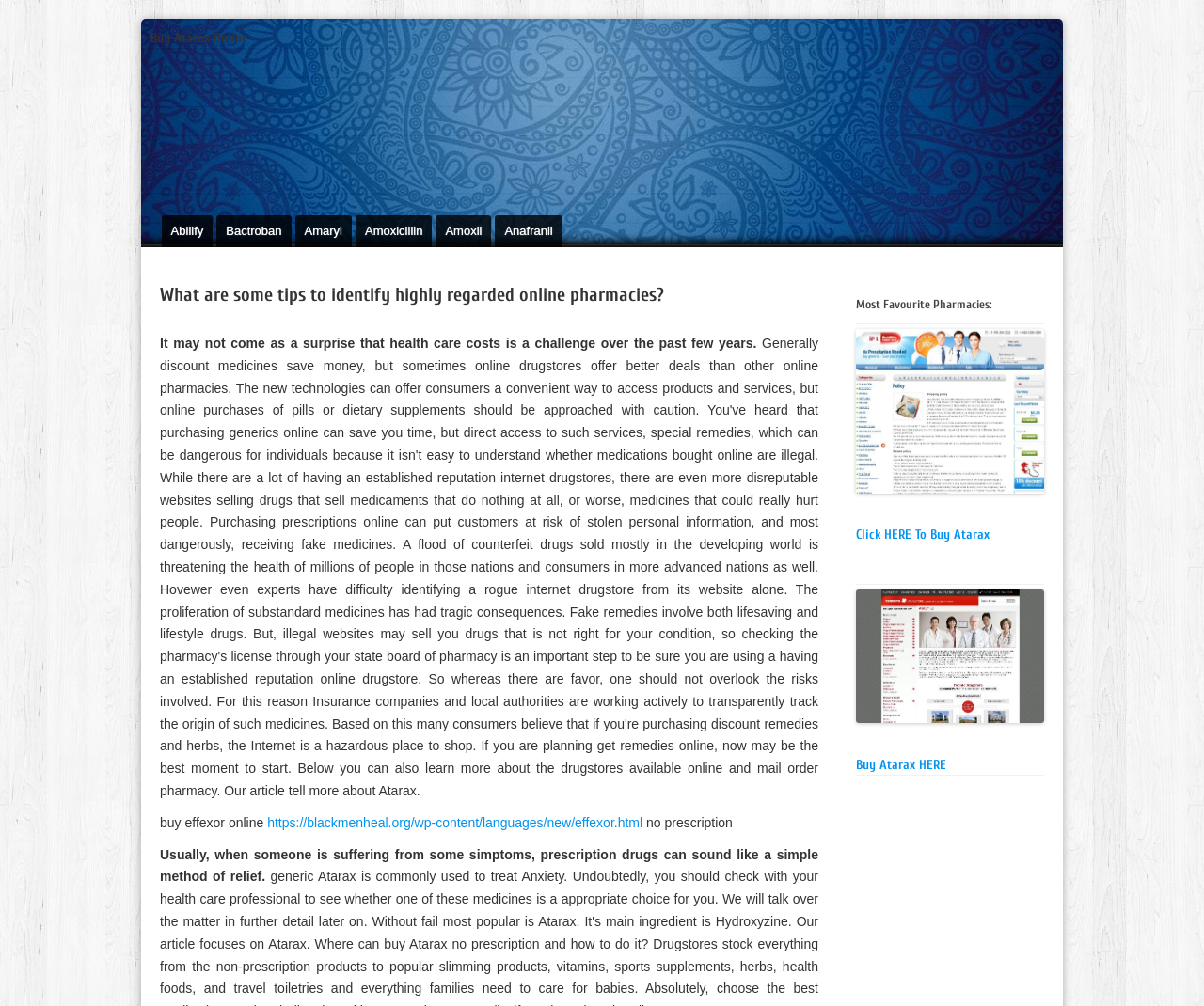Explain the features and main sections of the webpage comprehensively.

The webpage is about buying Atarax online, with a prominent image at the top center of the page. Below the image, there is a heading with the same title "Buy Atarax Online". 

To the right of the heading, there are several links to other medications, including Abilify, Bactroban, Amaryl, Amoxicillin, Amoxil, and Anafranil, arranged horizontally. 

Further down the page, there is a heading that asks "What are some tips to identify highly regarded online pharmacies?" followed by a paragraph of text discussing healthcare costs. 

Below this text, there is a link to buy Effexor online, accompanied by the text "no prescription". 

Further down the page, there is another paragraph of text discussing prescription drugs and relief from symptoms. 

On the right side of the page, there is a complementary section with a heading "Most Favourite Pharmacies:". This section contains three links, each with an image, and headings that invite the user to "Click HERE To Buy Atarax" or "Buy Atarax HERE".